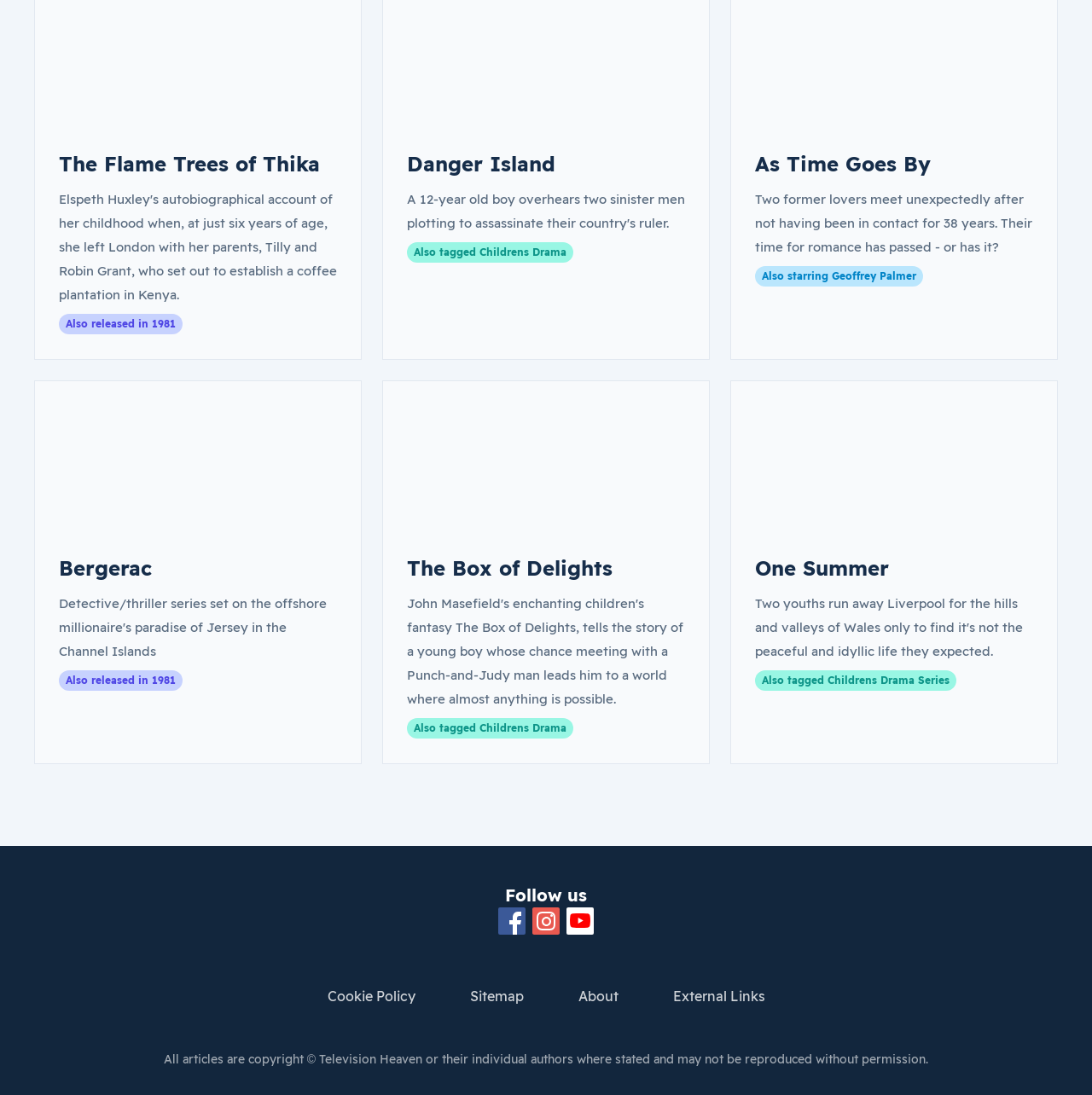Answer in one word or a short phrase: 
What is the copyright notice at the bottom of the webpage?

All articles are copyright Television Heaven